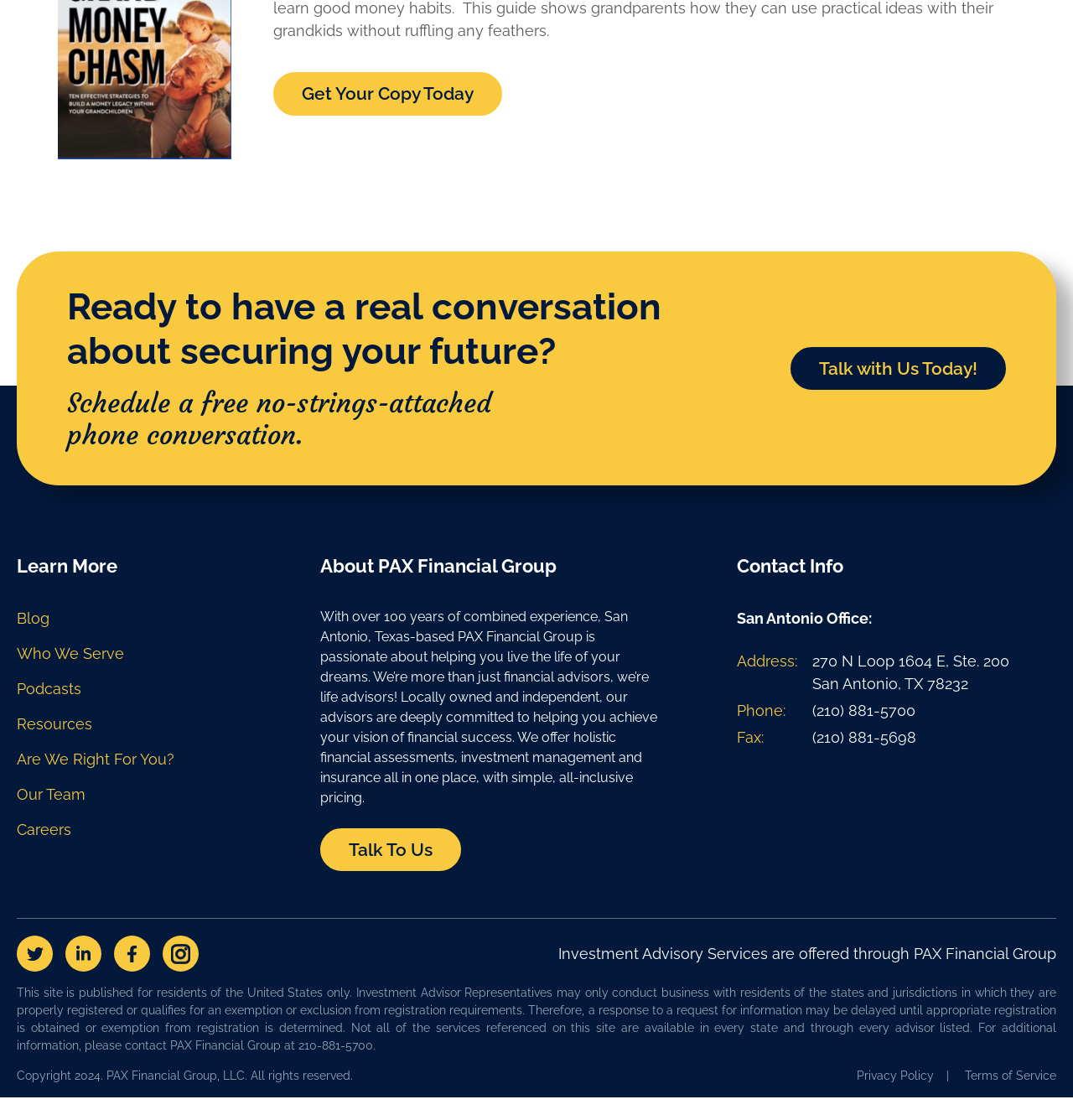Identify the bounding box coordinates of the HTML element based on this description: "Careers".

[0.016, 0.73, 0.23, 0.75]